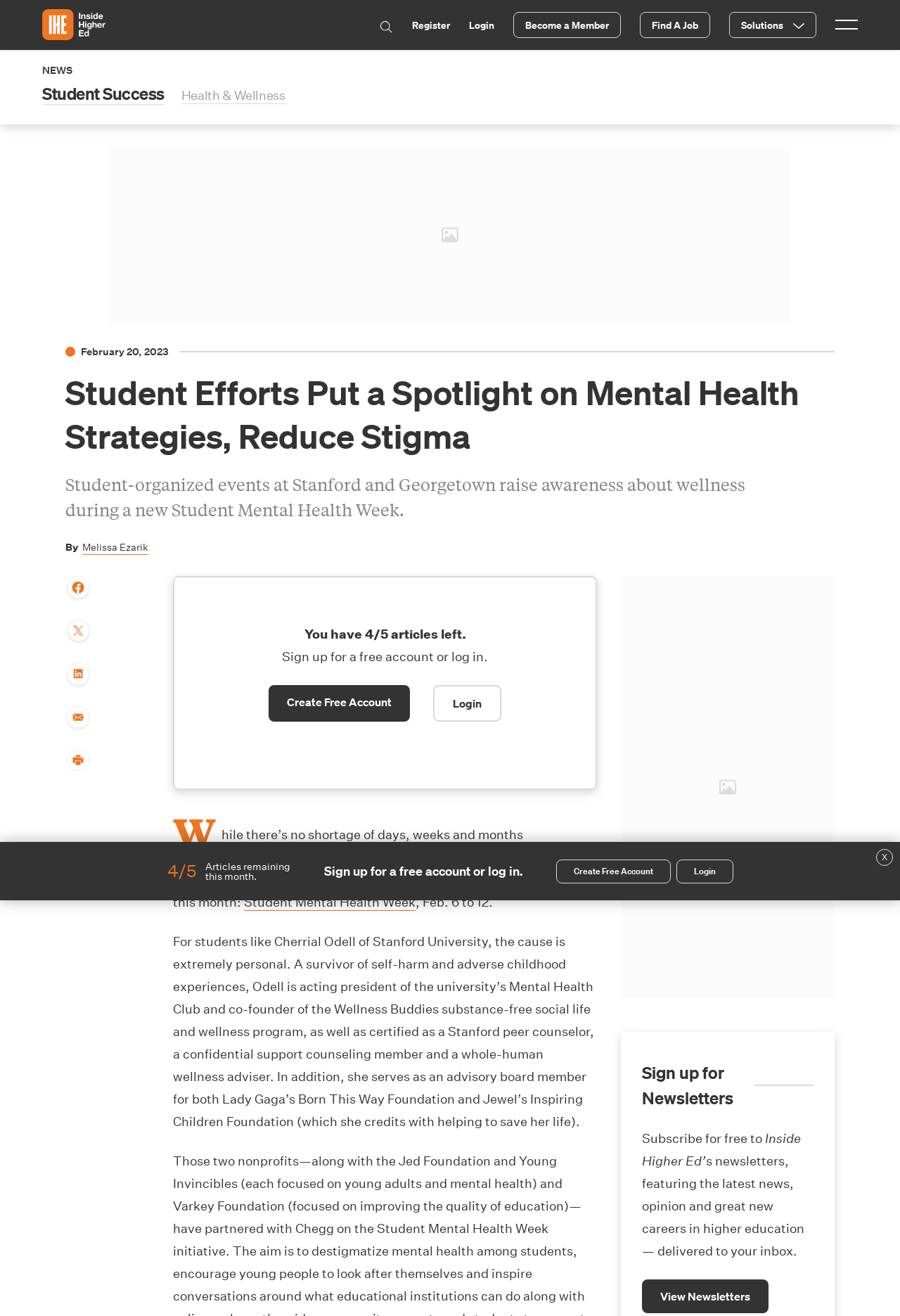Please find the top heading of the webpage and generate its text.

Student Efforts Put a Spotlight on Mental Health Strategies, Reduce Stigma